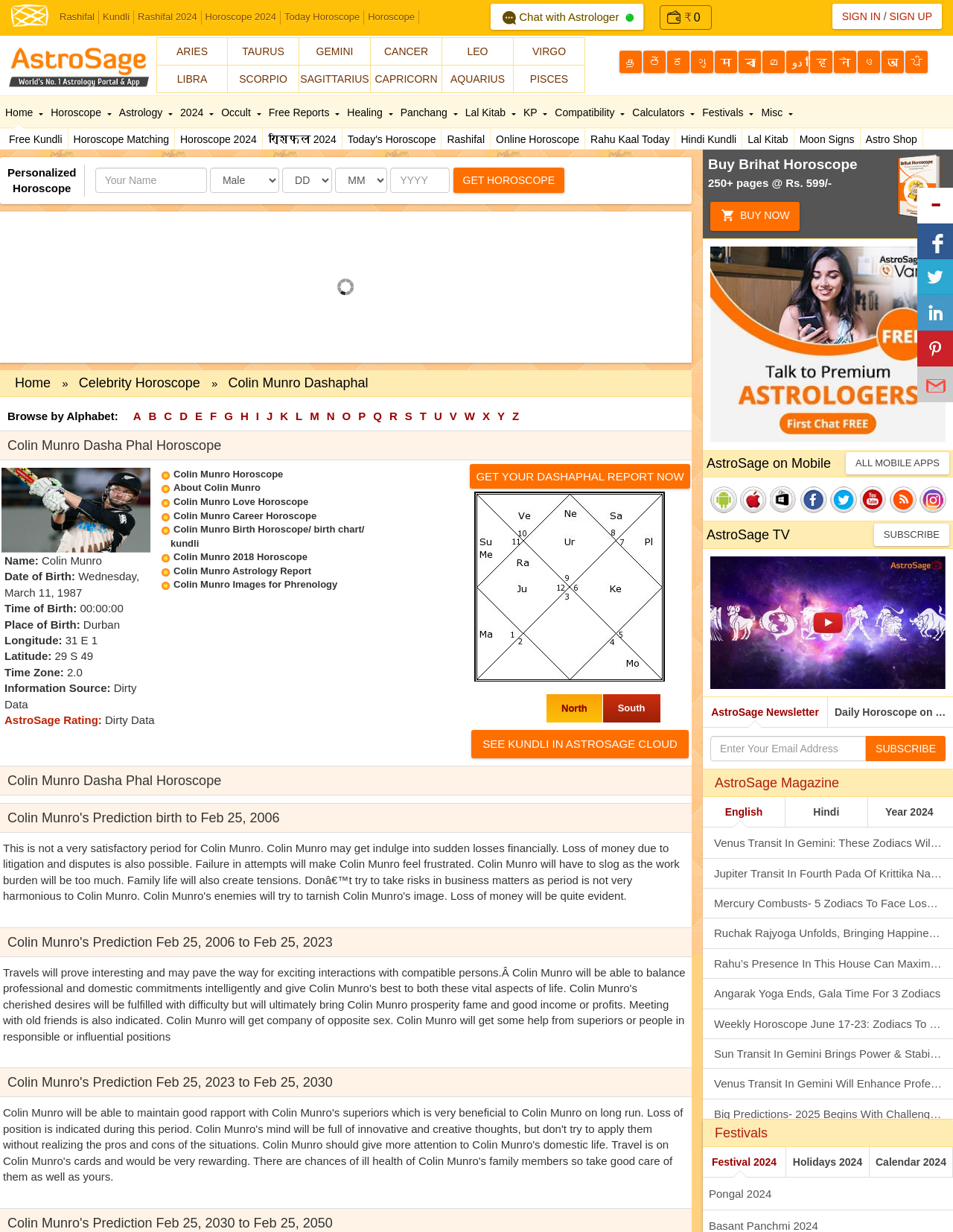Identify the bounding box coordinates for the element you need to click to achieve the following task: "Select your zodiac sign". Provide the bounding box coordinates as four float numbers between 0 and 1, in the form [left, top, right, bottom].

[0.165, 0.031, 0.238, 0.053]